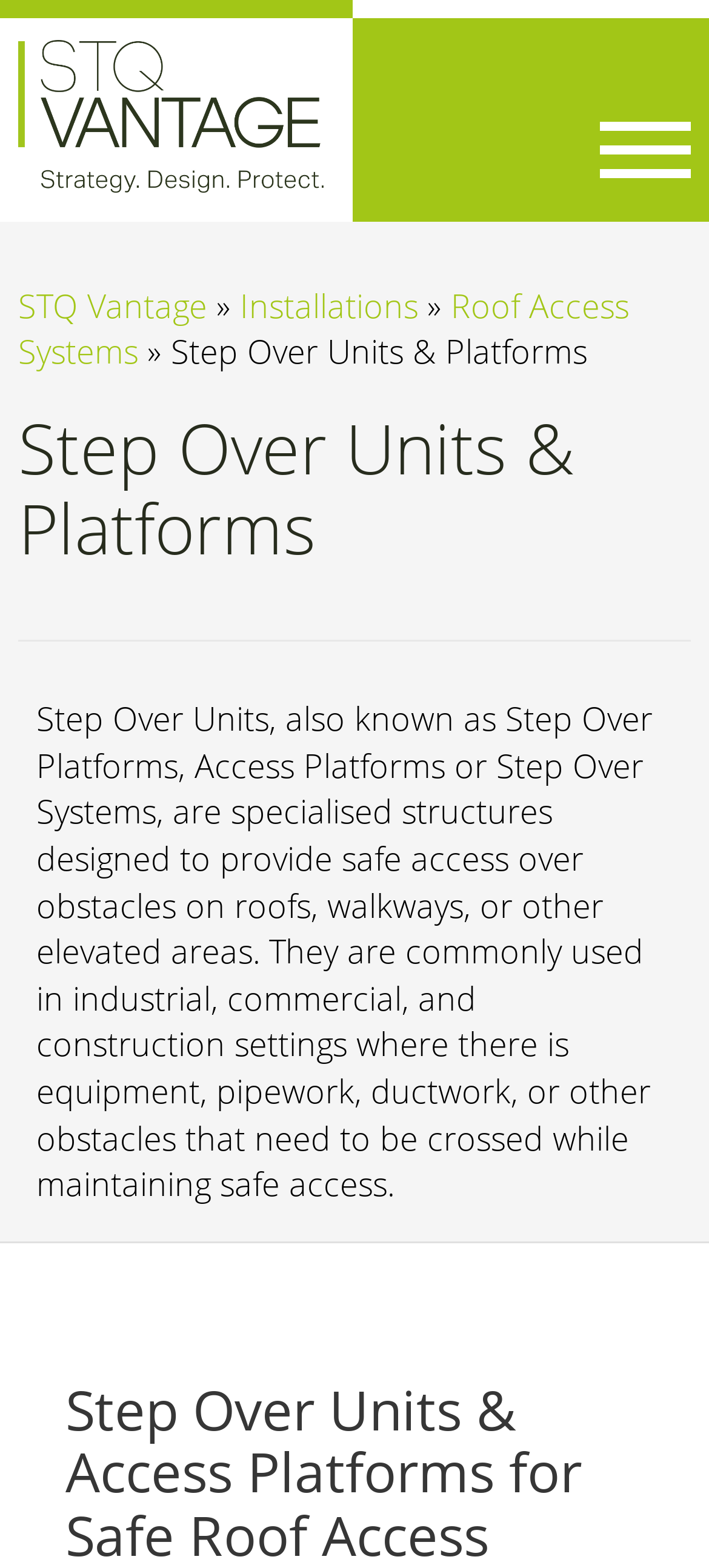Locate the UI element described by Roof Access Systems in the provided webpage screenshot. Return the bounding box coordinates in the format (top-left x, top-left y, bottom-right x, bottom-right y), ensuring all values are between 0 and 1.

[0.026, 0.18, 0.887, 0.238]